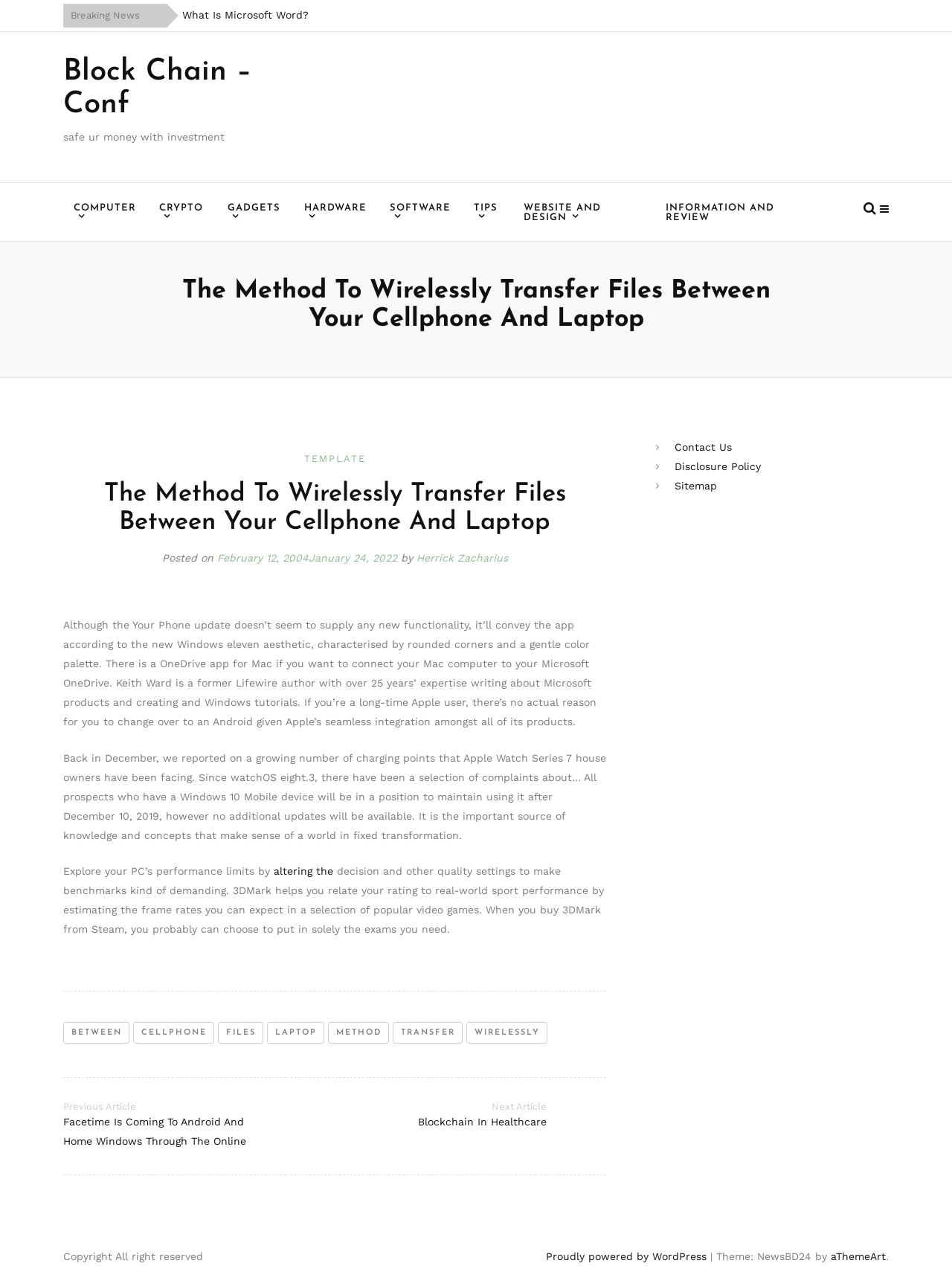Determine the bounding box coordinates of the clickable element to complete this instruction: "Contact Donna Cardillo". Provide the coordinates in the format of four float numbers between 0 and 1, [left, top, right, bottom].

None